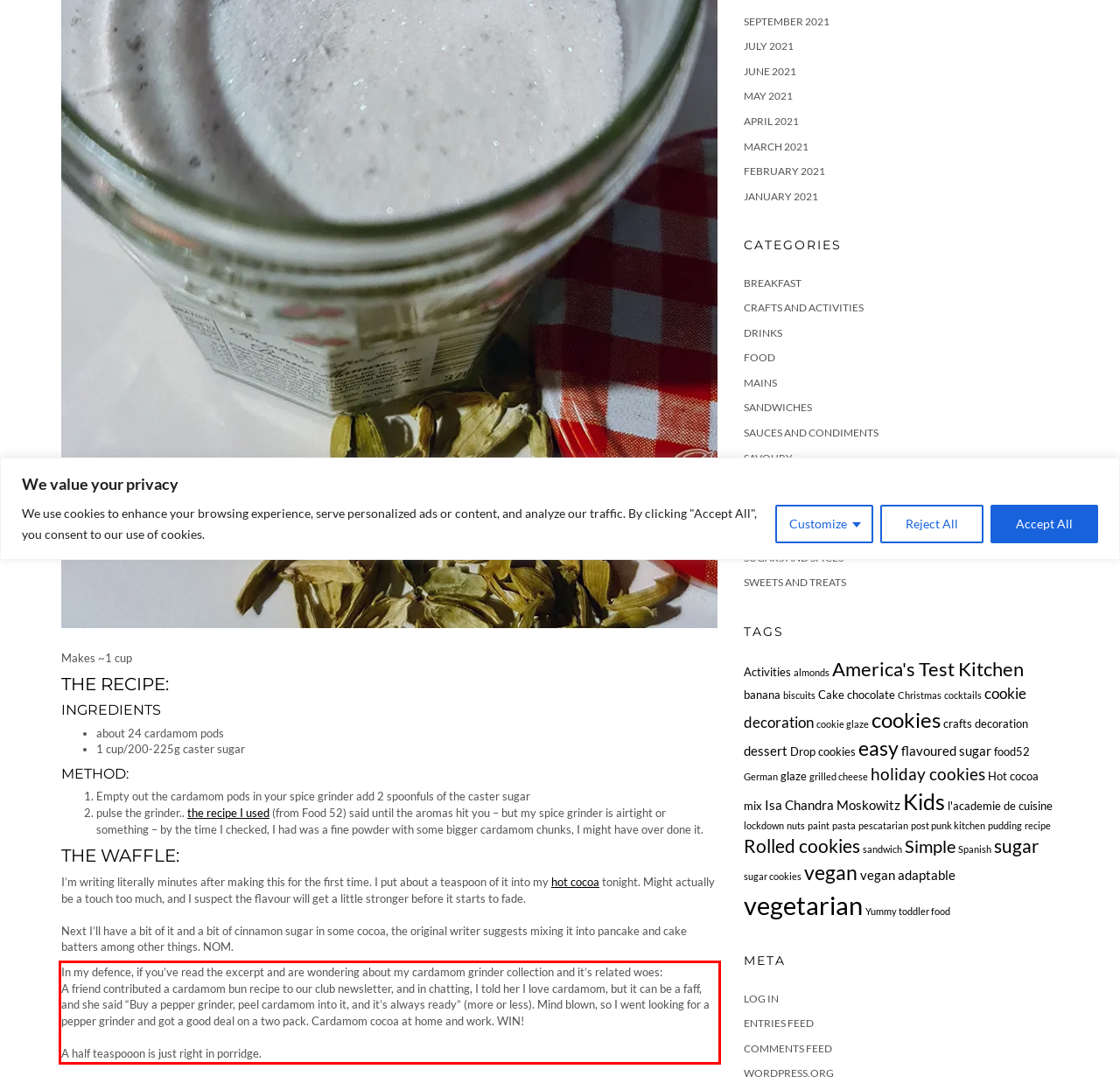Look at the provided screenshot of the webpage and perform OCR on the text within the red bounding box.

In my defence, if you’ve read the excerpt and are wondering about my cardamom grinder collection and it’s related woes: A friend contributed a cardamom bun recipe to our club newsletter, and in chatting, I told her I love cardamom, but it can be a faff, and she said “Buy a pepper grinder, peel cardamom into it, and it’s always ready” (more or less). Mind blown, so I went looking for a pepper grinder and got a good deal on a two pack. Cardamom cocoa at home and work. WIN! A half teaspooon is just right in porridge.